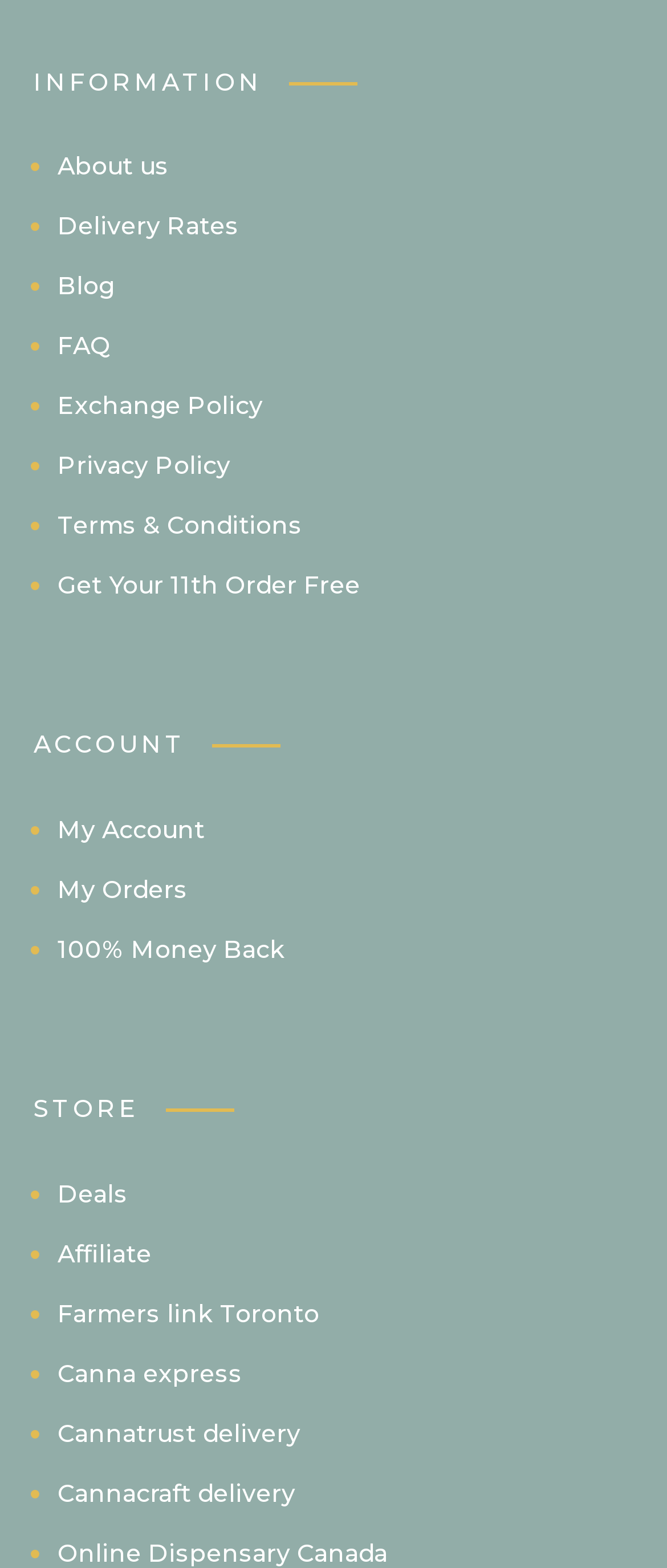How many links are under the 'Information' category?
Offer a detailed and exhaustive answer to the question.

I counted the number of links under the 'INFORMATION' category, starting from 'About us' to 'Get Your 11th Order Free', and found a total of 9 links.